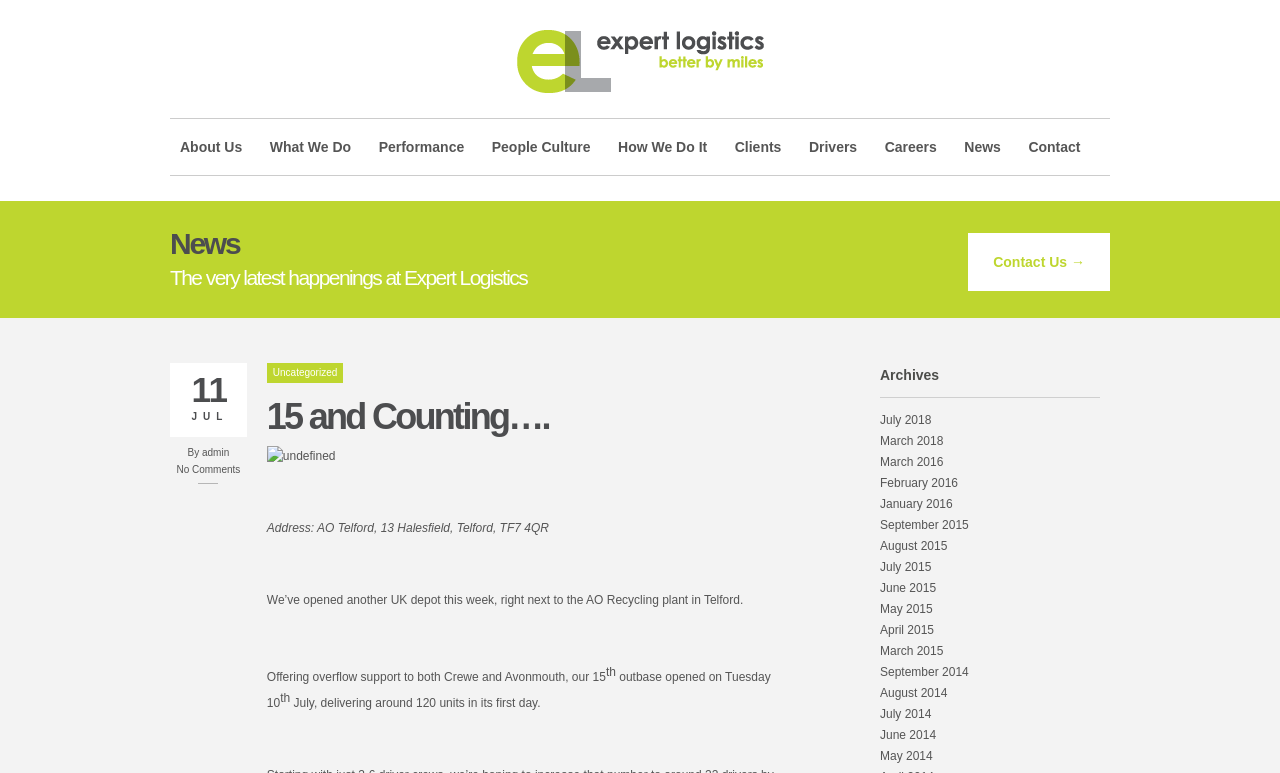Please locate the bounding box coordinates for the element that should be clicked to achieve the following instruction: "Read the latest news". Ensure the coordinates are given as four float numbers between 0 and 1, i.e., [left, top, right, bottom].

[0.133, 0.292, 0.586, 0.339]